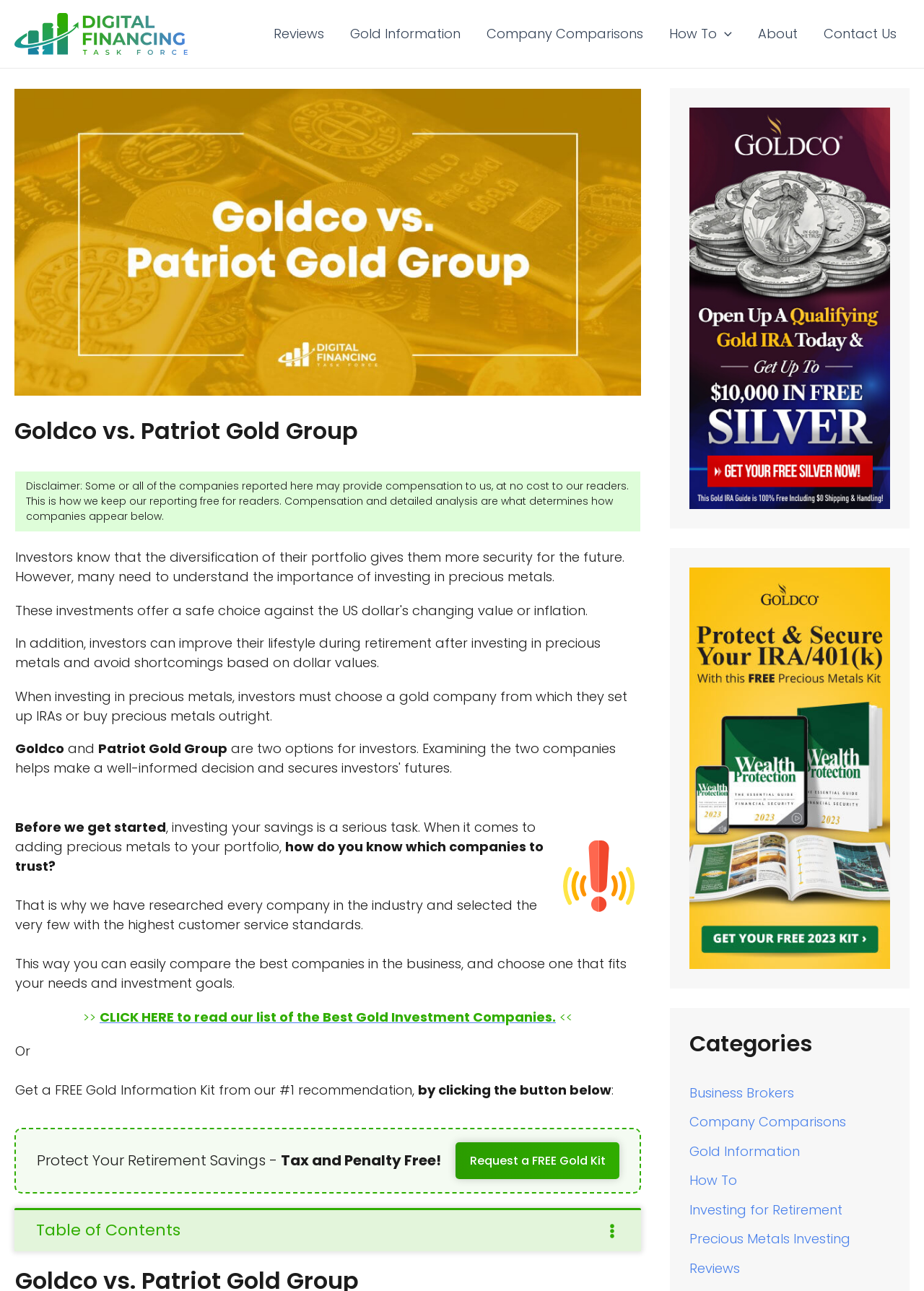Please provide the bounding box coordinates for the element that needs to be clicked to perform the following instruction: "Click on the 'wealth protection kit from Goldco' link". The coordinates should be given as four float numbers between 0 and 1, i.e., [left, top, right, bottom].

[0.746, 0.587, 0.963, 0.601]